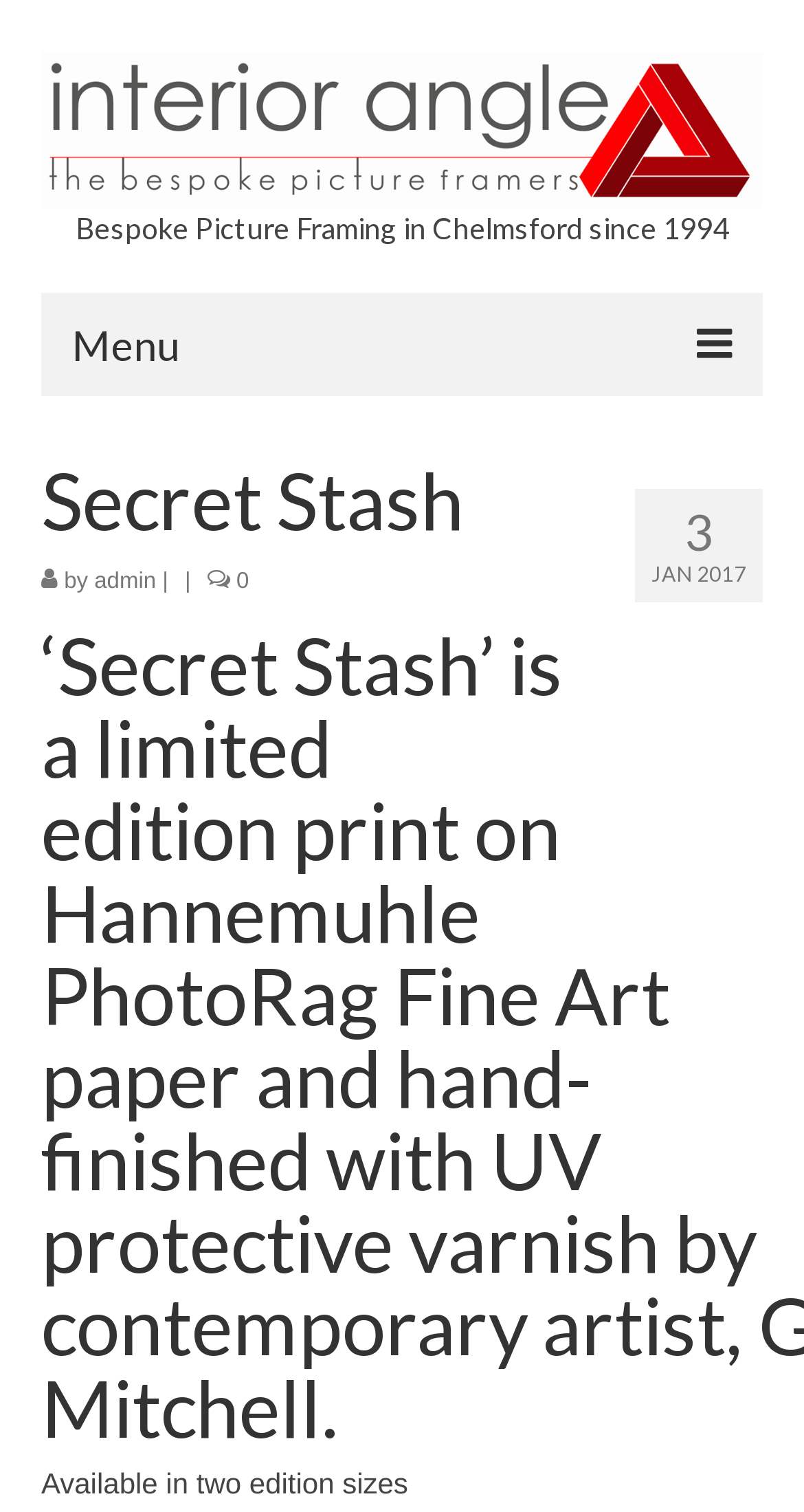Give an extensive and precise description of the webpage.

The webpage is about a limited edition print called "Secret Stash" by Gavin Mitchell, available at the Turner Barnes Gallery. At the top left, there is a link to "Interior Angle picture framers in Essex" accompanied by an image. Below this, there is a static text "Bespoke Picture Framing in Chelmsford since 1994". 

To the right of the image, there is a menu button. Below the menu button, there are five links: "TAP ARTISTS", "SHOP PRINTS", "Picture Framing", "About", and "Contact", arranged vertically. 

On the left side of the page, there is a heading "Secret Stash" followed by the text "by Gavin Mitchell". Below this, there is a detailed description of the print, stating that it is a limited edition print on Hannemuhle PhotoRag Fine Art paper, hand-finished with UV protective varnish. 

At the bottom left, there is a static text "Available in two edition sizes". There is also a link to "Art & Framing in situ" with a subheading "JAN 2017" on the right side of the page.